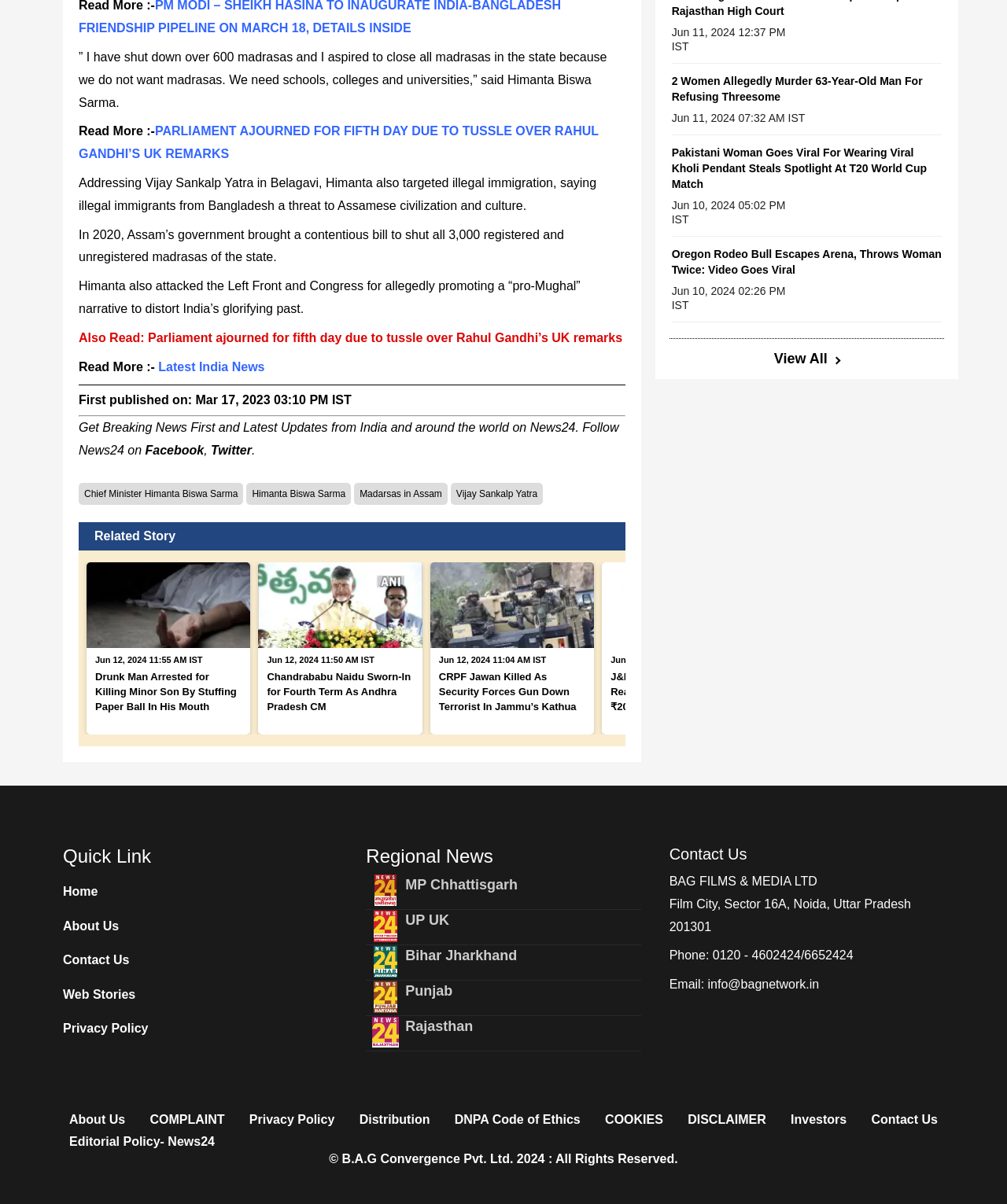Determine the bounding box coordinates of the clickable region to carry out the instruction: "Follow News24 on Facebook".

[0.144, 0.369, 0.202, 0.38]